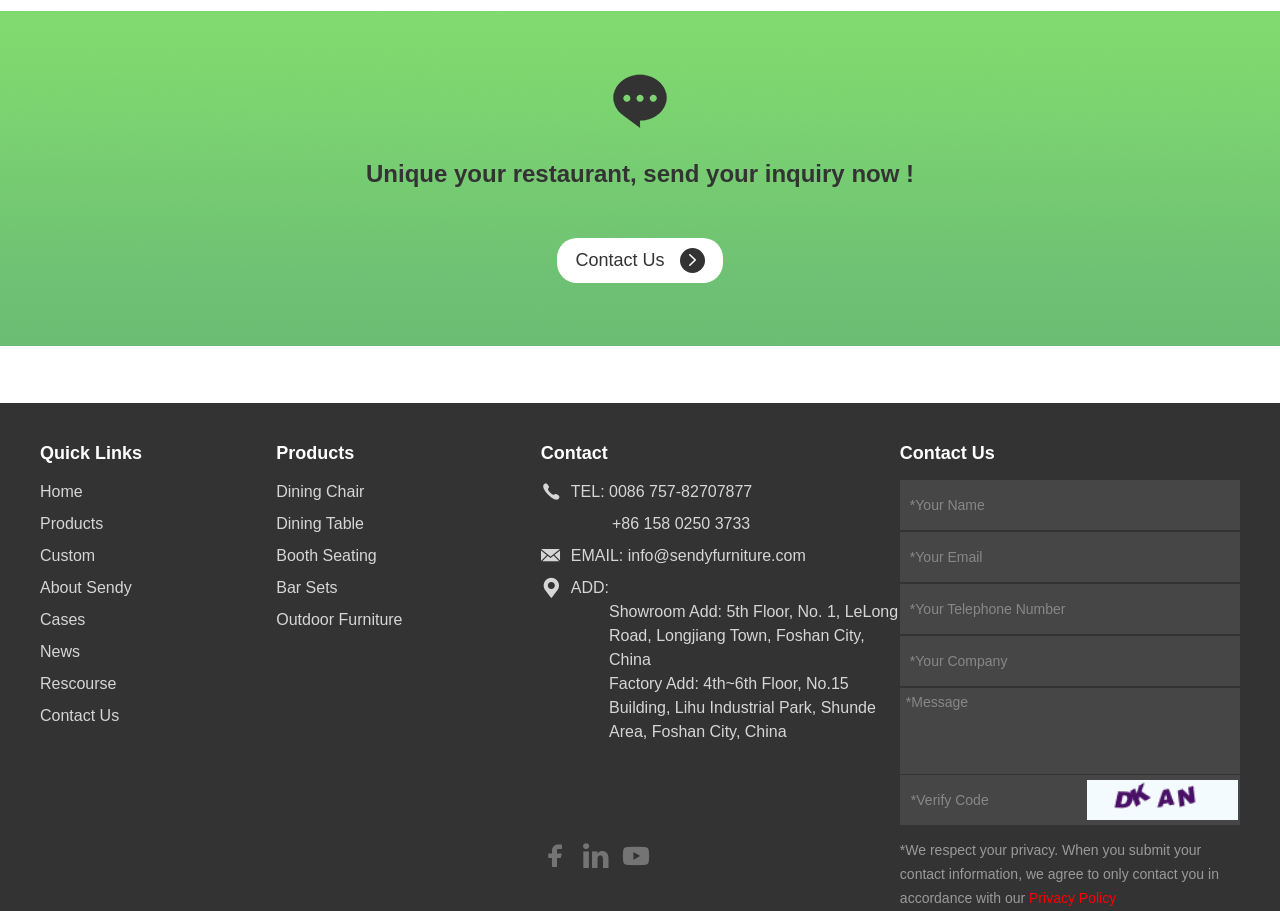What is the company's phone number?
Please give a well-detailed answer to the question.

I found the phone number by looking at the 'Contact' section, where it is listed as 'TEL: 0086 757-82707877'.